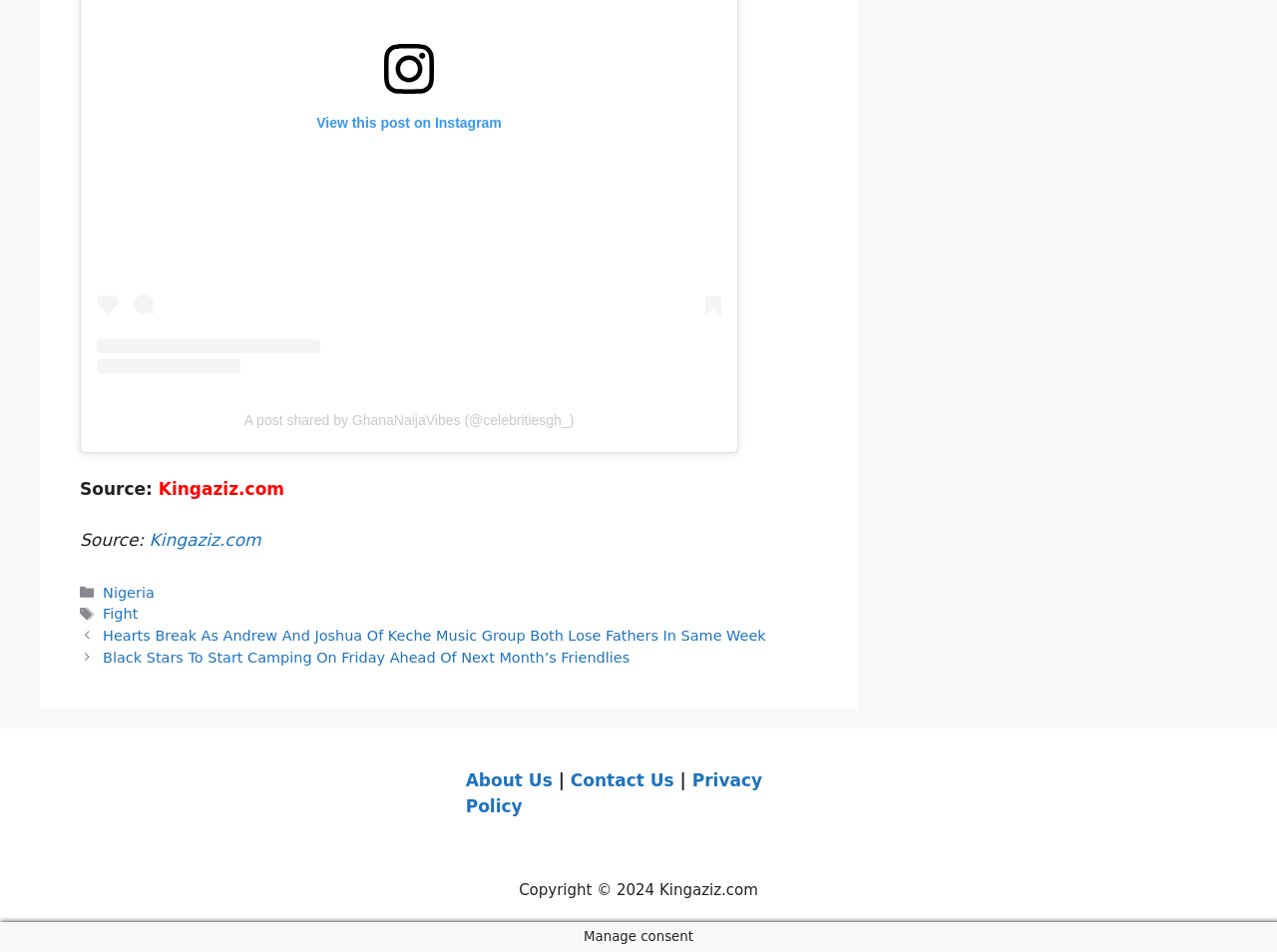Answer the question below using just one word or a short phrase: 
What categories are available?

Nigeria